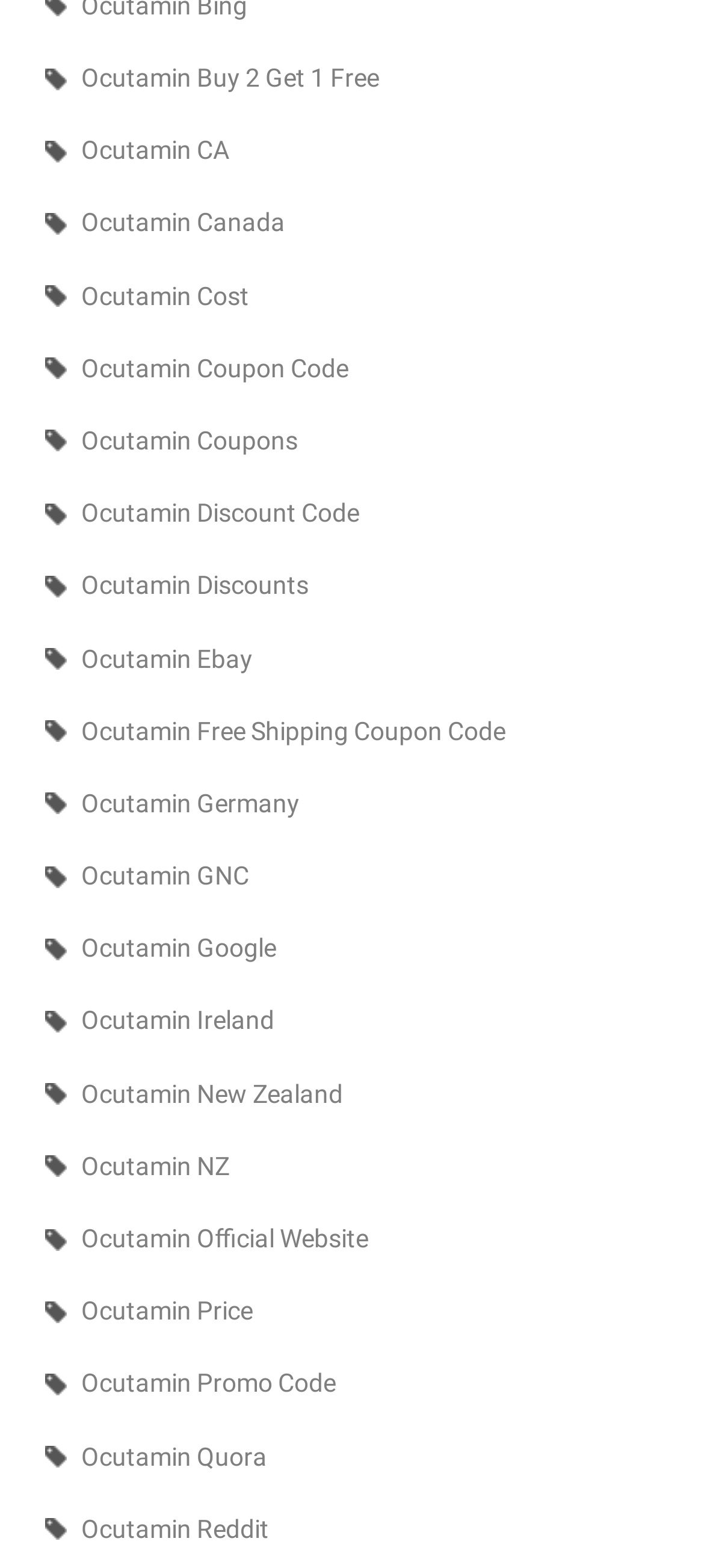Please locate the bounding box coordinates for the element that should be clicked to achieve the following instruction: "Read Ocutamin Reddit reviews". Ensure the coordinates are given as four float numbers between 0 and 1, i.e., [left, top, right, bottom].

[0.064, 0.961, 0.936, 0.99]